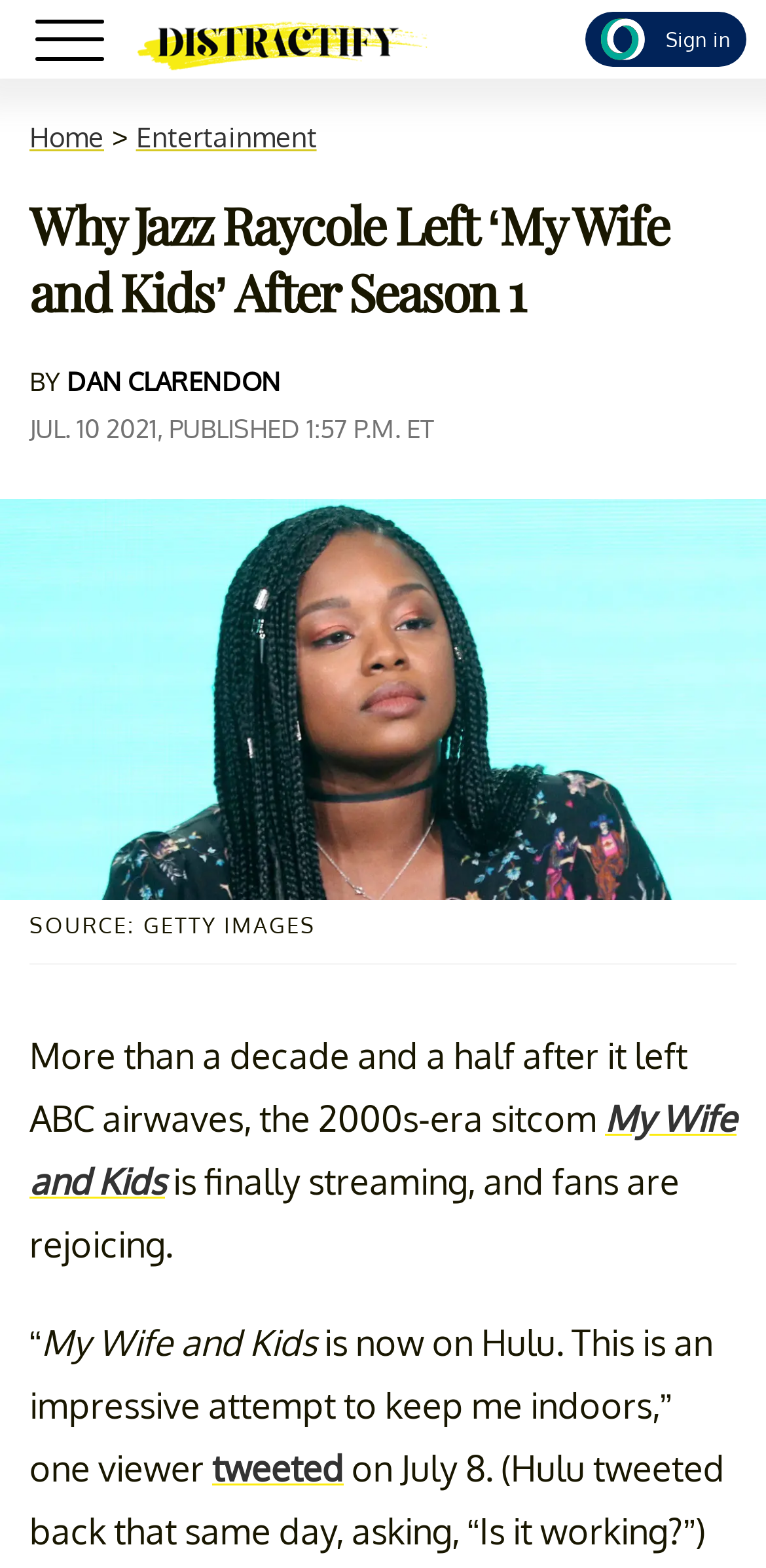Please pinpoint the bounding box coordinates for the region I should click to adhere to this instruction: "Read the article about Jazz Raycole leaving My Wife and Kids".

[0.038, 0.123, 0.962, 0.208]